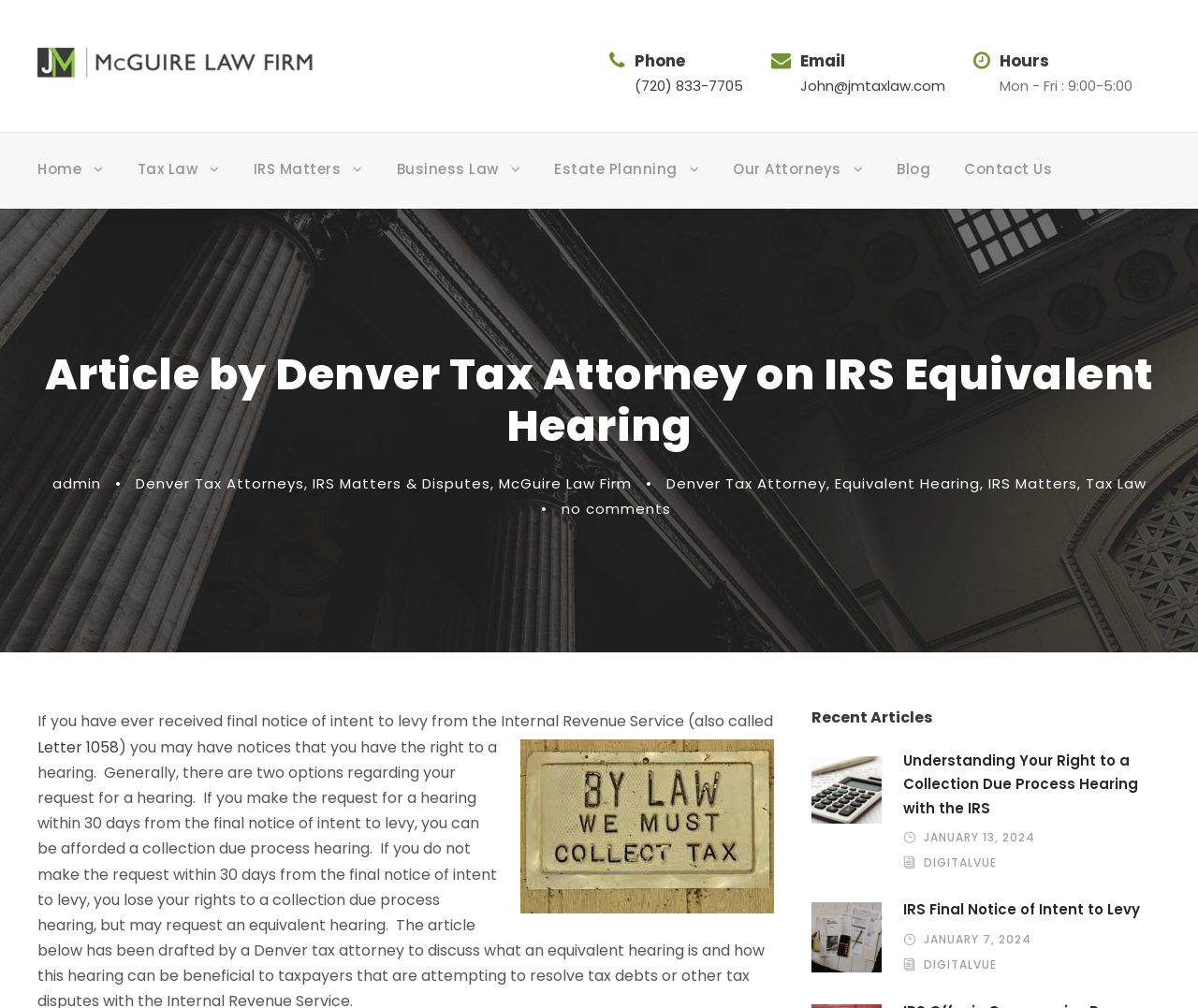Consider the image and give a detailed and elaborate answer to the question: 
What is the topic of the article written by the Denver Tax Attorney?

I found the topic of the article by looking at the heading element with the text 'Article by Denver Tax Attorney on IRS Equivalent Hearing'. This heading is located at the top of the webpage, indicating that it is the main topic of the article.